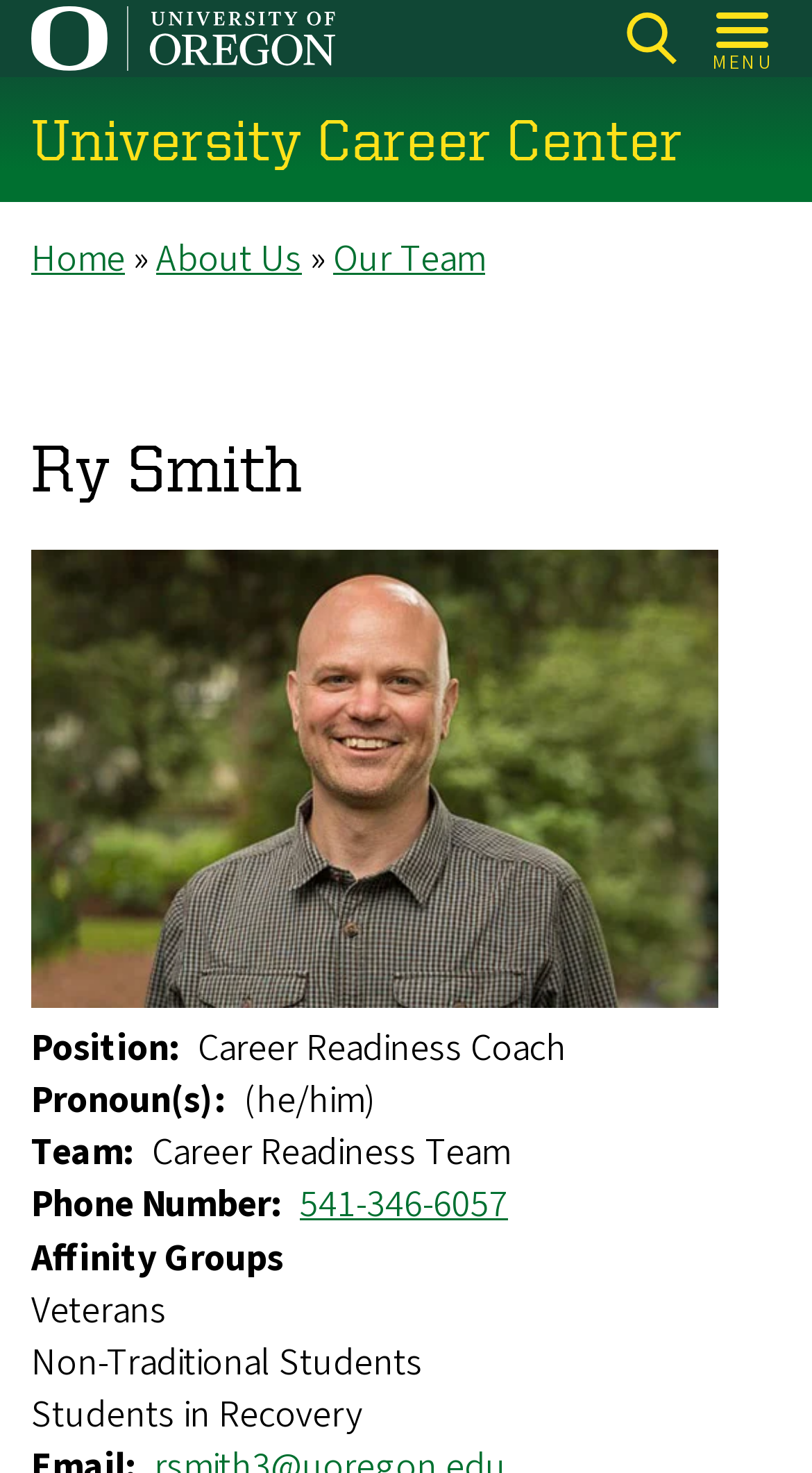What is Ry Smith's position?
Answer the question with a detailed explanation, including all necessary information.

I found the answer by looking at the section with Ry Smith's information, where it says 'Position' followed by 'Career Readiness Coach'.